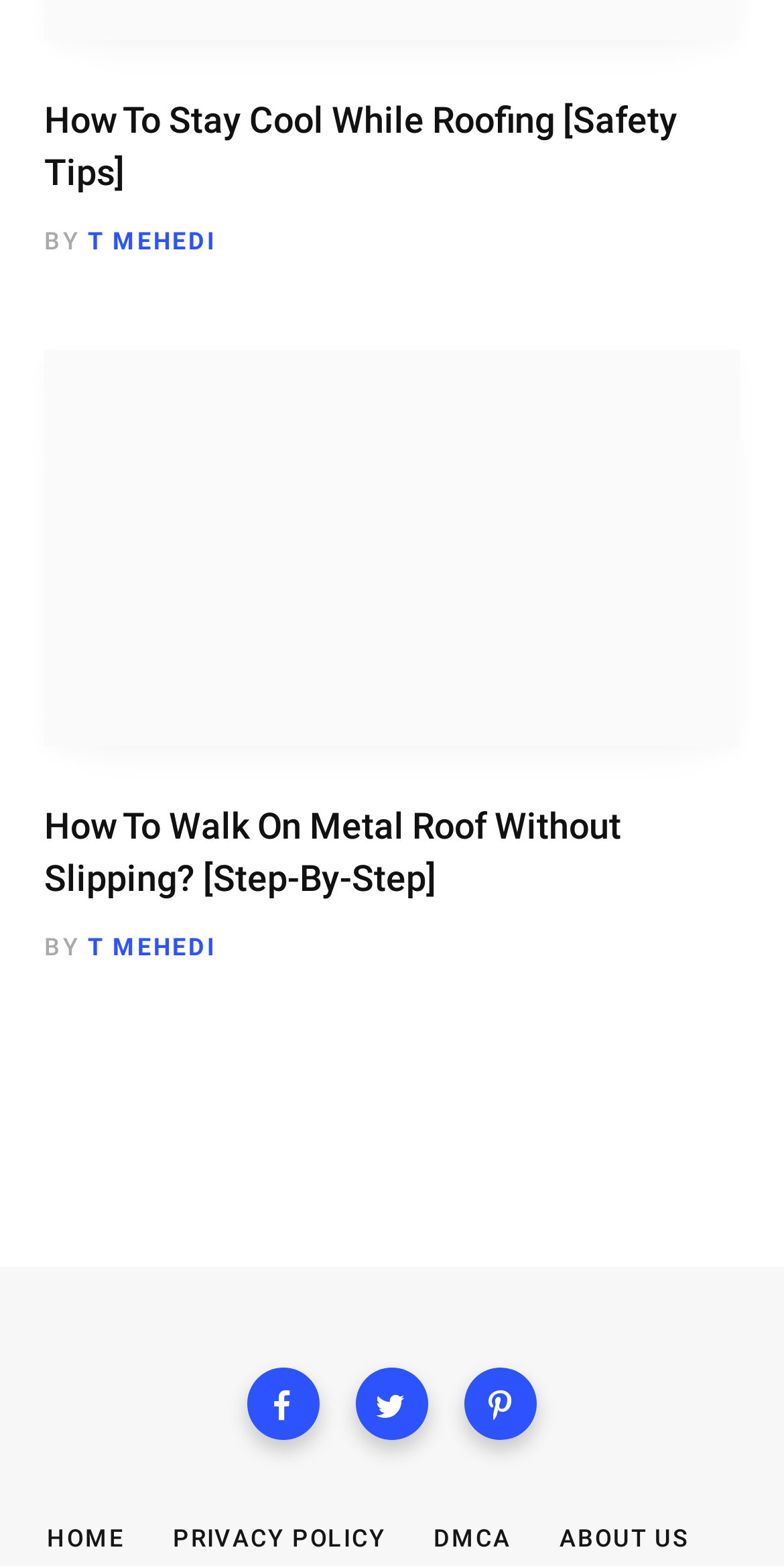Indicate the bounding box coordinates of the clickable region to achieve the following instruction: "read the post by T MEHEDI."

[0.112, 0.145, 0.277, 0.163]